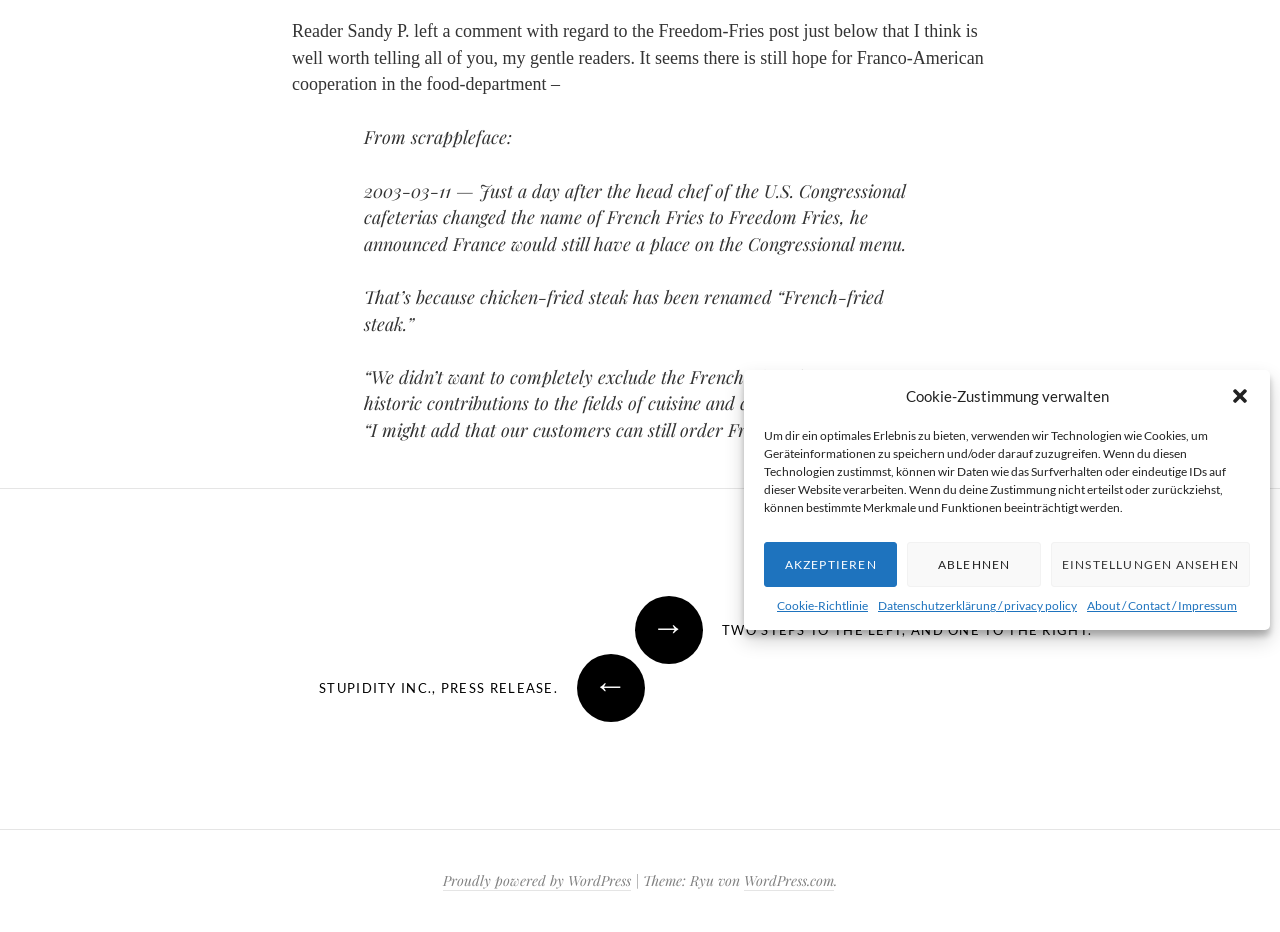Determine the bounding box coordinates (top-left x, top-left y, bottom-right x, bottom-right y) of the UI element described in the following text: Proudly powered by WordPress

[0.346, 0.935, 0.493, 0.956]